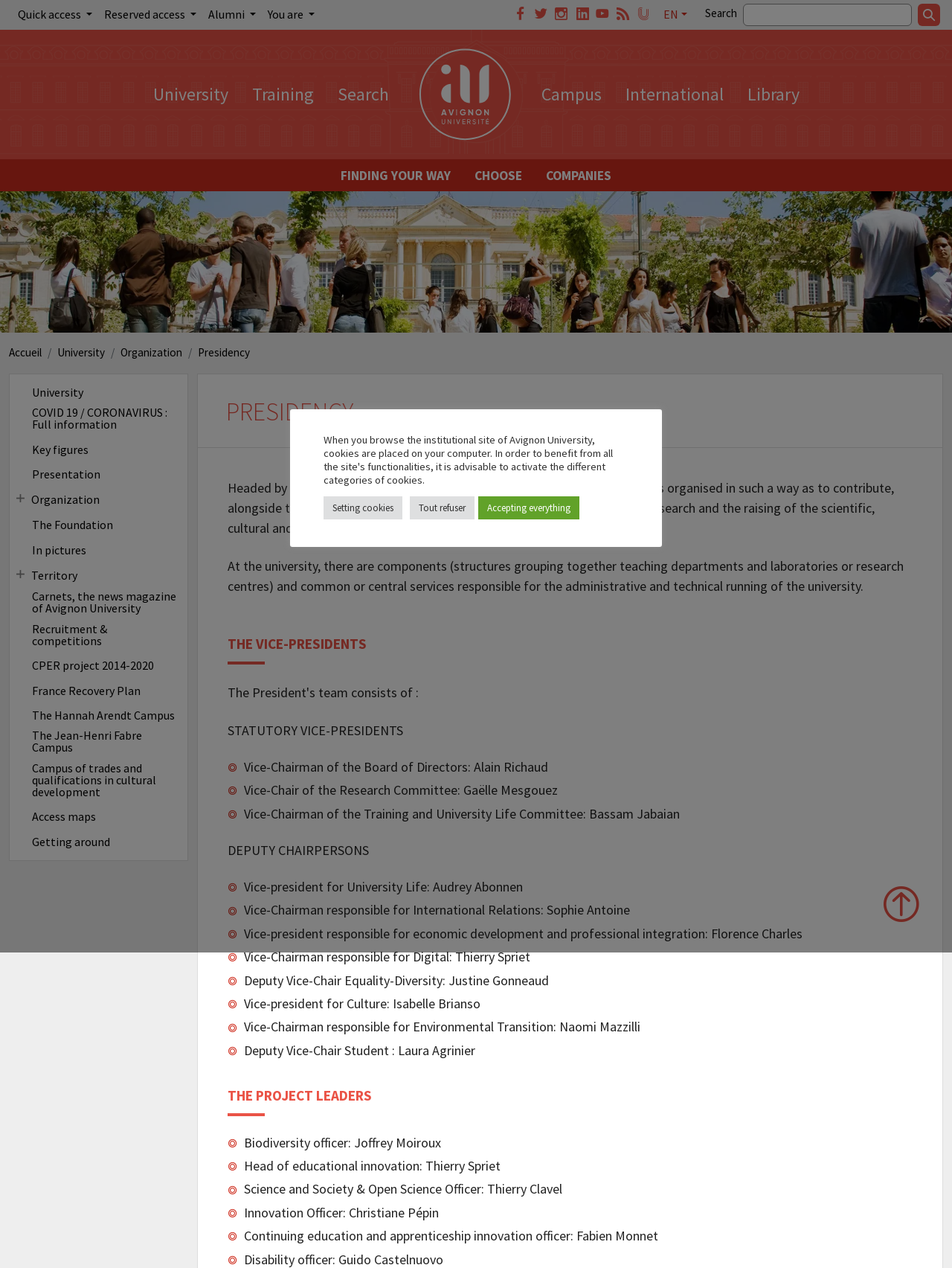Identify the bounding box coordinates of the section that should be clicked to achieve the task described: "Choose a language".

[0.691, 0.0, 0.728, 0.023]